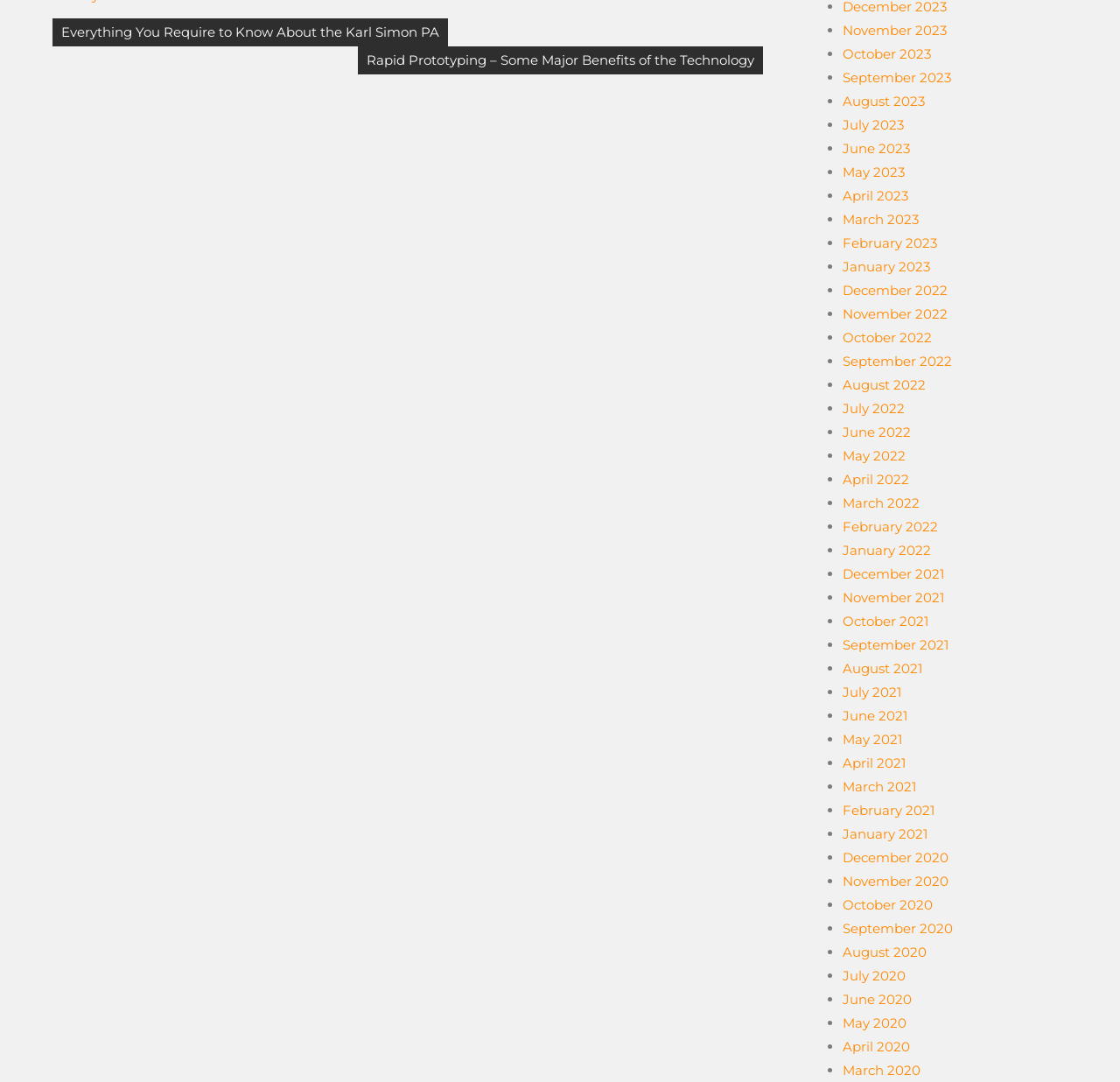Determine the bounding box coordinates for the clickable element required to fulfill the instruction: "Browse posts from January 2021". Provide the coordinates as four float numbers between 0 and 1, i.e., [left, top, right, bottom].

[0.752, 0.763, 0.828, 0.779]